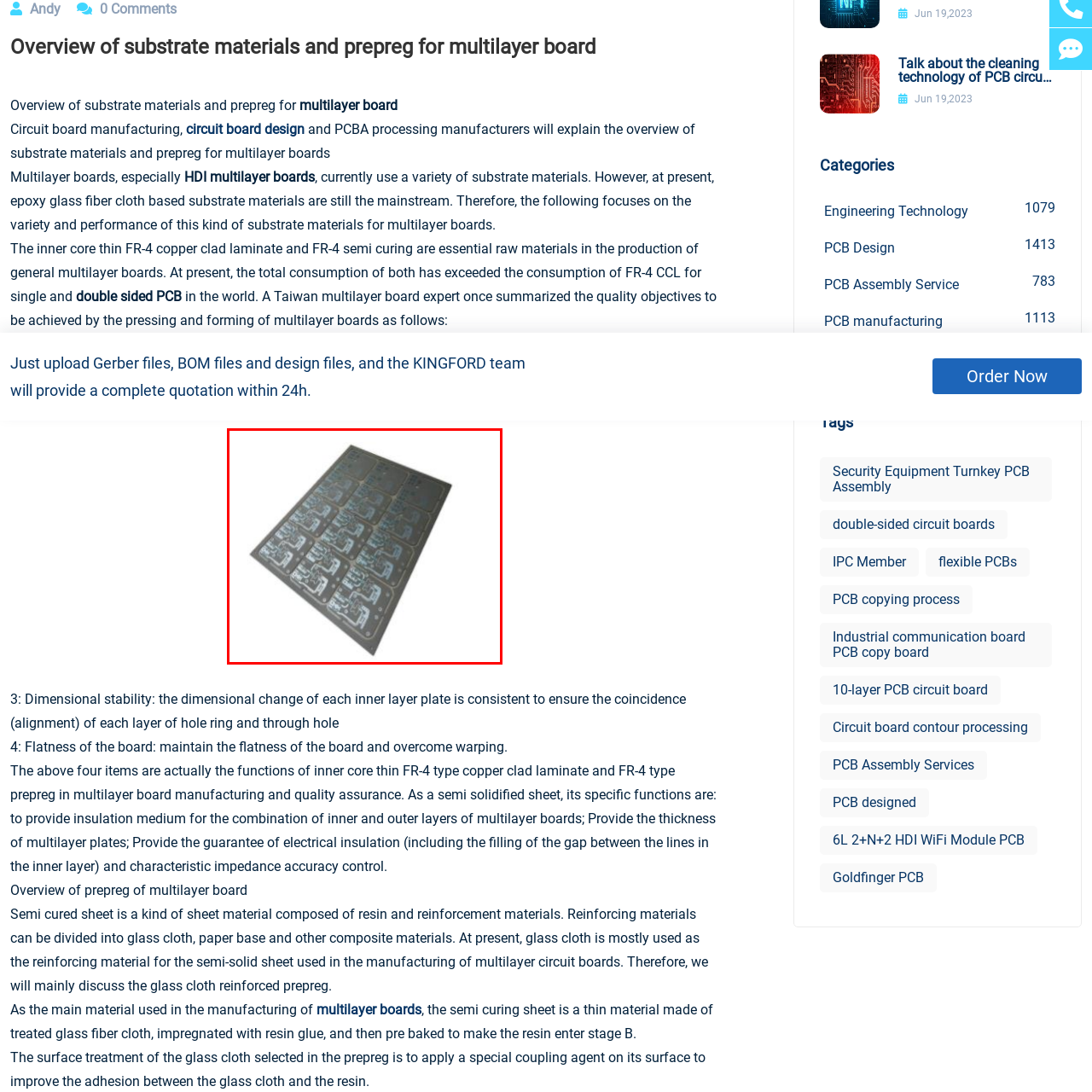What is the purpose of the materials used in multilayer board production?
Look at the section marked by the red bounding box and provide a single word or phrase as your answer.

Electrical performance and structural integrity